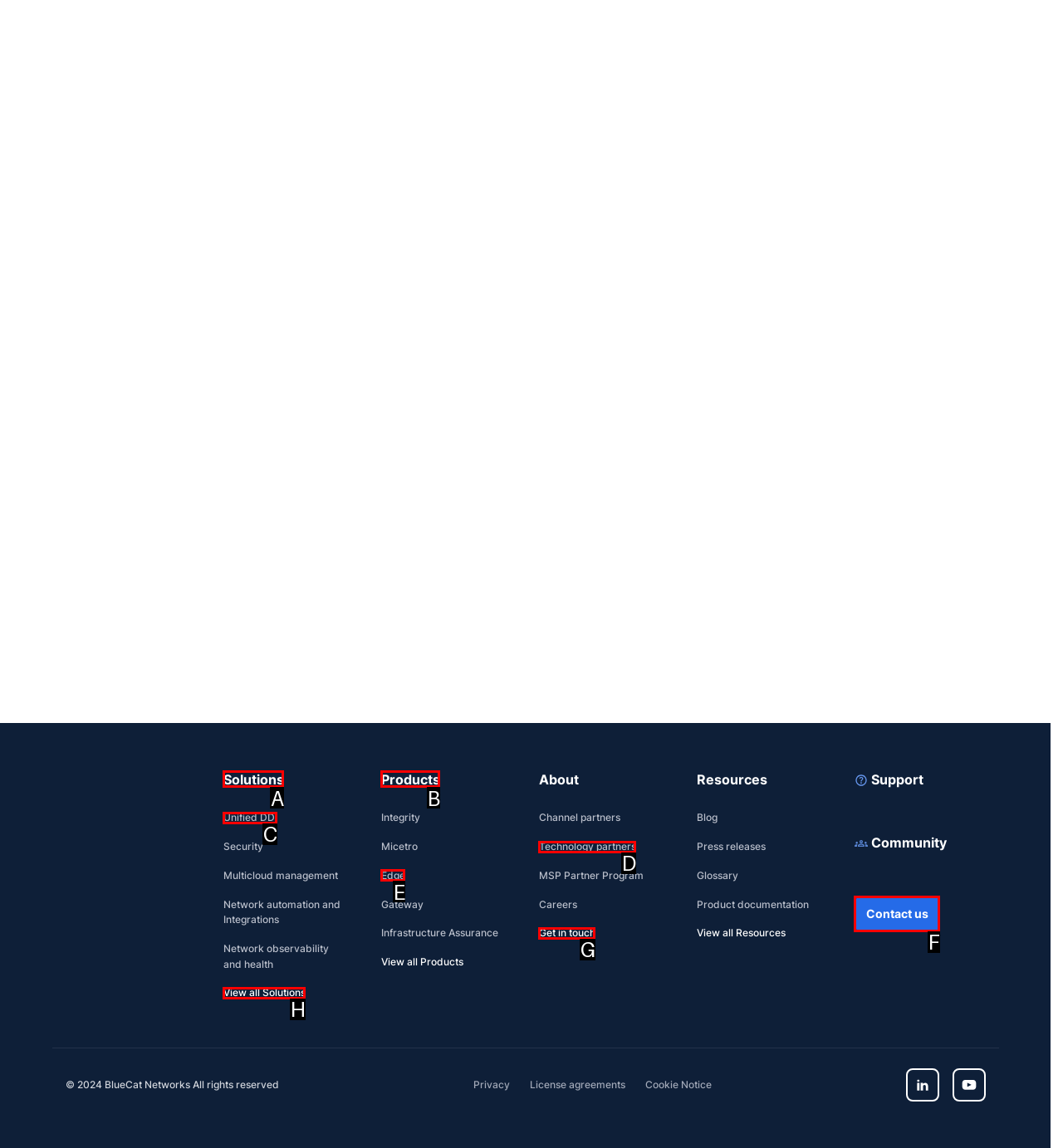Identify the correct HTML element to click to accomplish this task: Get in touch with BlueCat
Respond with the letter corresponding to the correct choice.

G